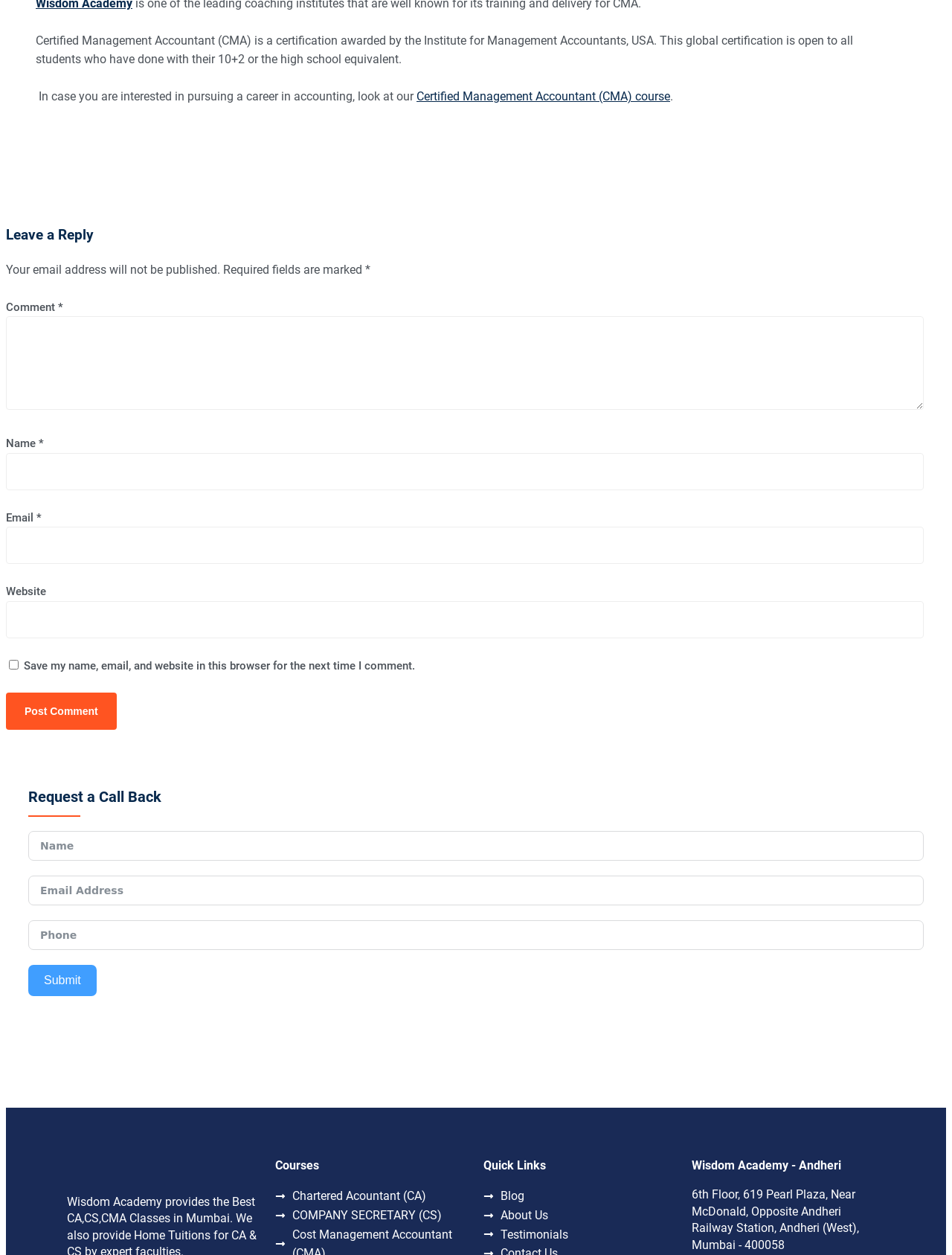Find the bounding box coordinates for the HTML element described as: "About Us". The coordinates should consist of four float values between 0 and 1, i.e., [left, top, right, bottom].

[0.508, 0.961, 0.711, 0.976]